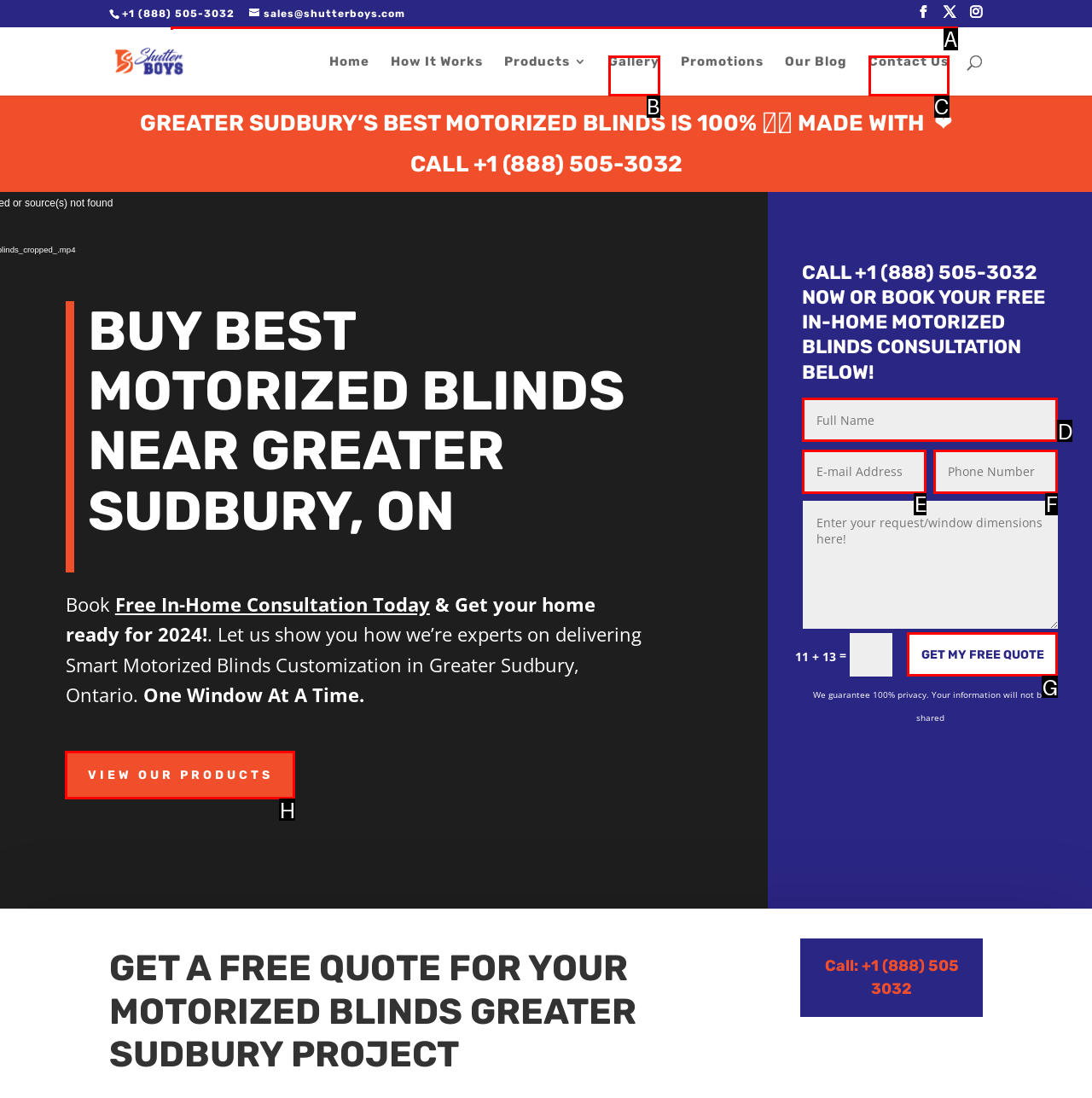Decide which HTML element to click to complete the task: Click the link to view products Provide the letter of the appropriate option.

H